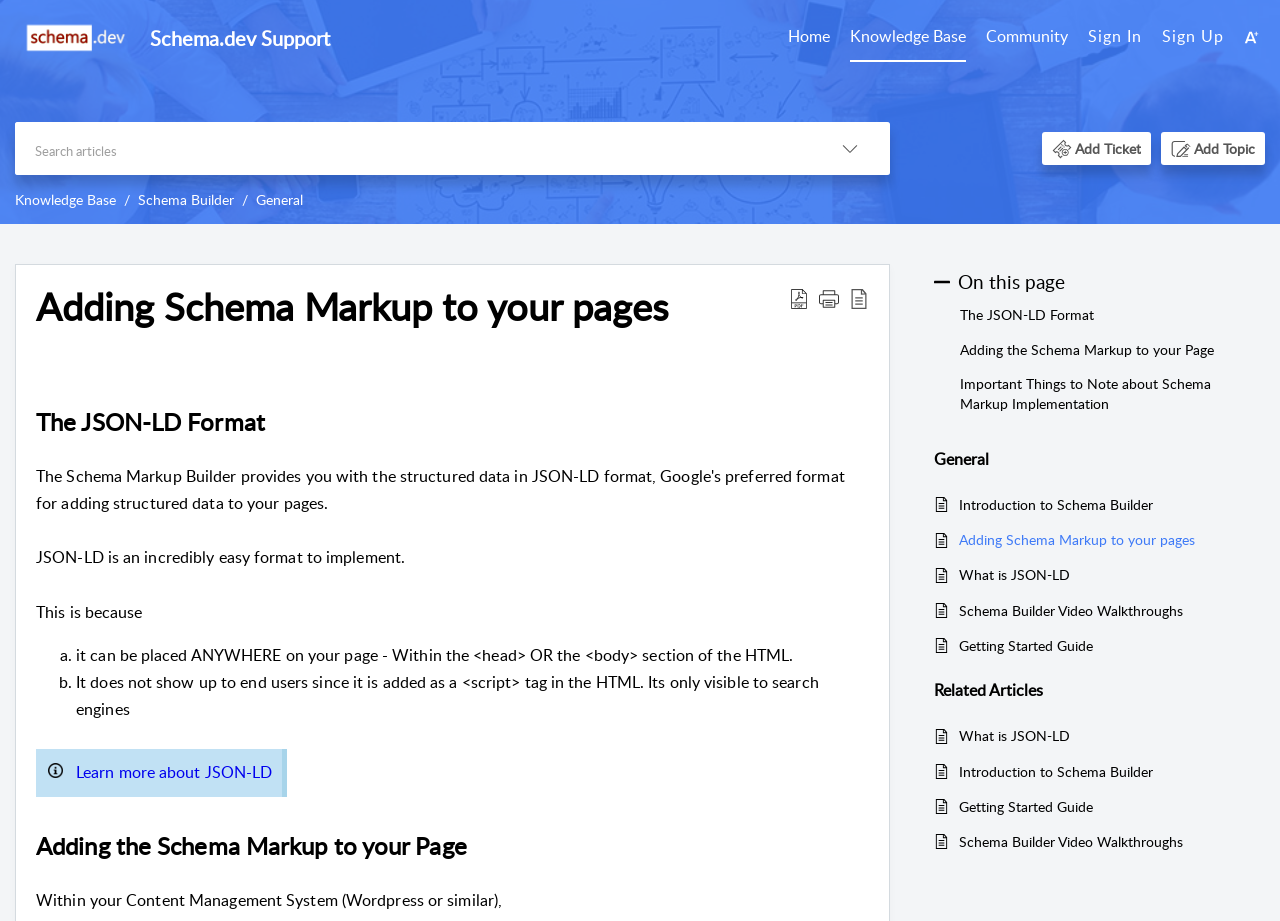Locate the bounding box coordinates of the element that needs to be clicked to carry out the instruction: "Sign In". The coordinates should be given as four float numbers ranging from 0 to 1, i.e., [left, top, right, bottom].

[0.85, 0.027, 0.892, 0.051]